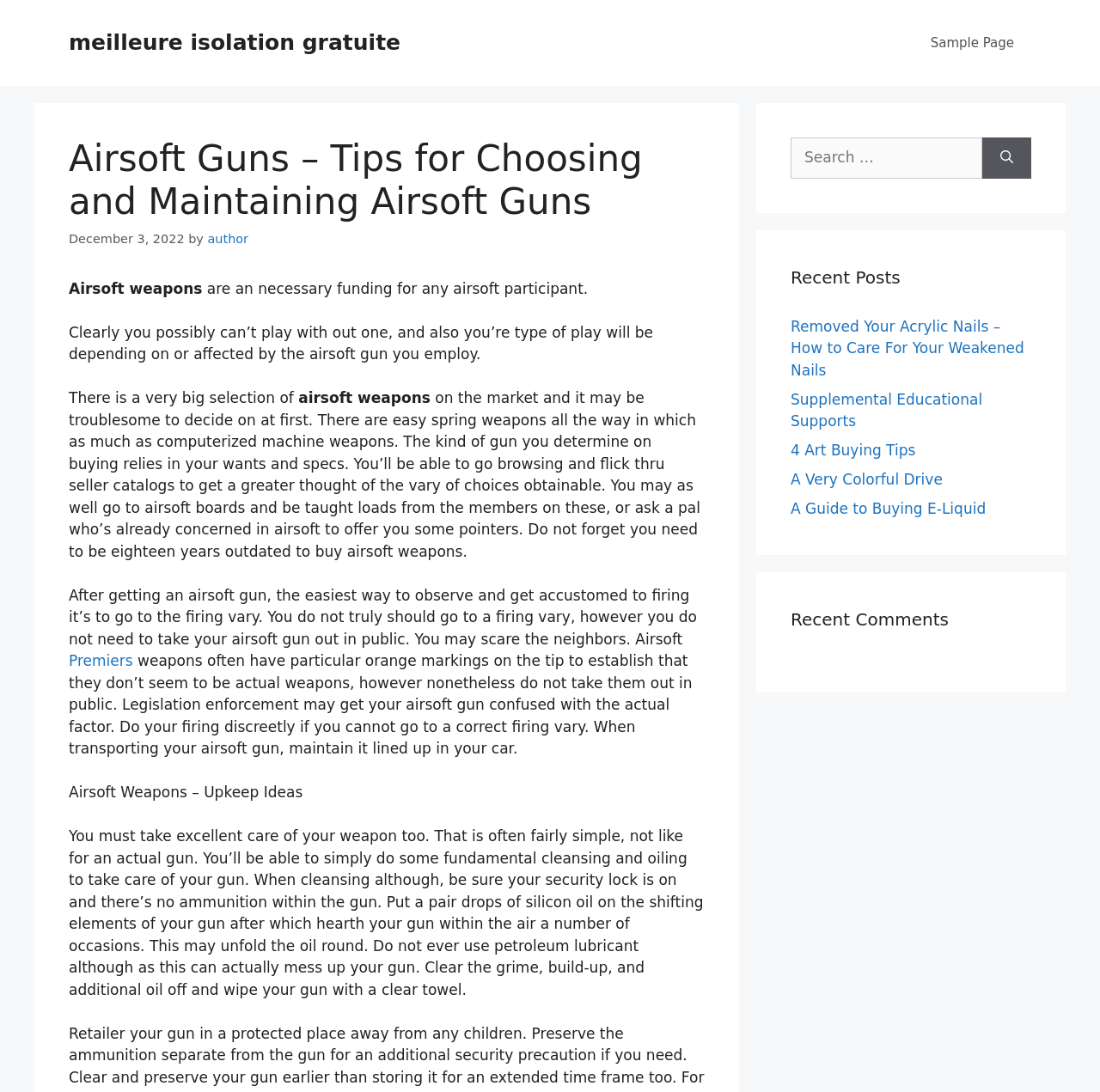Pinpoint the bounding box coordinates of the clickable element to carry out the following instruction: "Click the 'Premiers' link."

[0.062, 0.597, 0.121, 0.613]